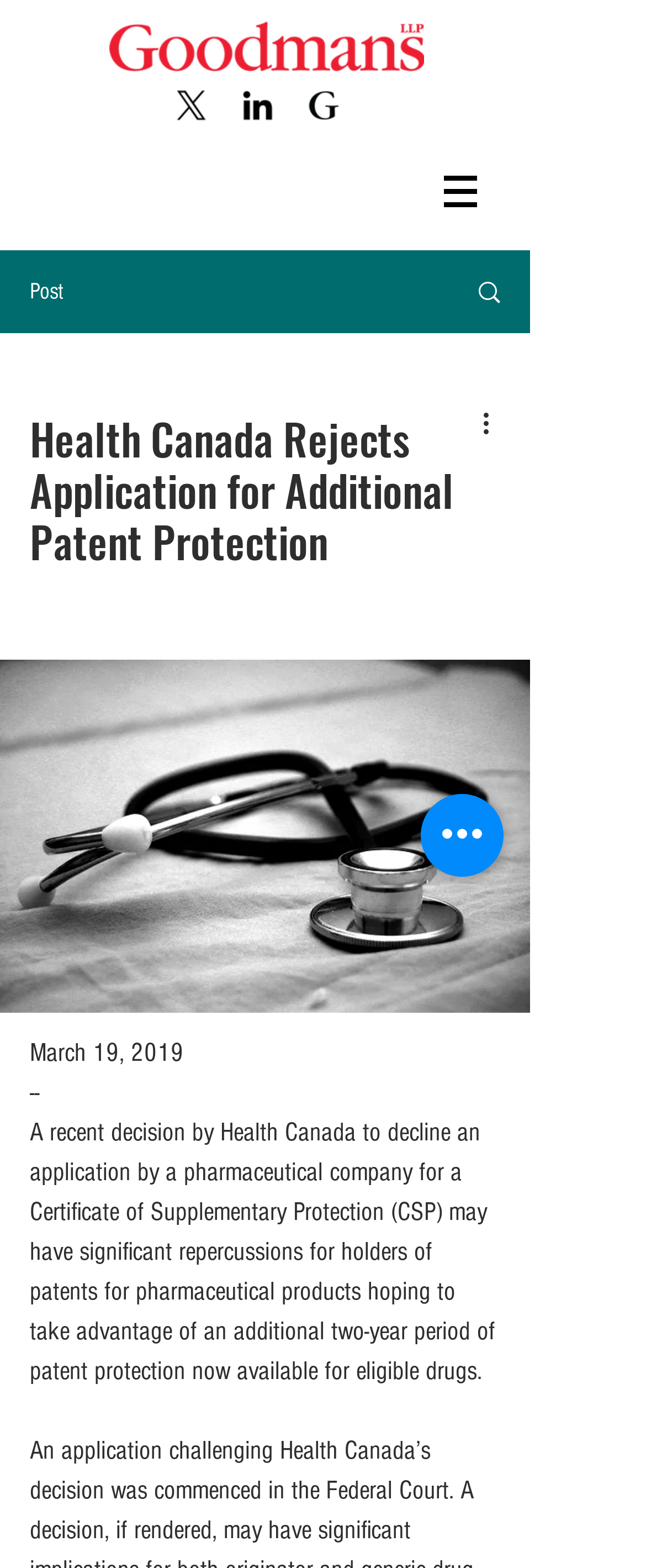Respond to the following question using a concise word or phrase: 
What is the purpose of the Certificate of Supplementary Protection?

Additional patent protection